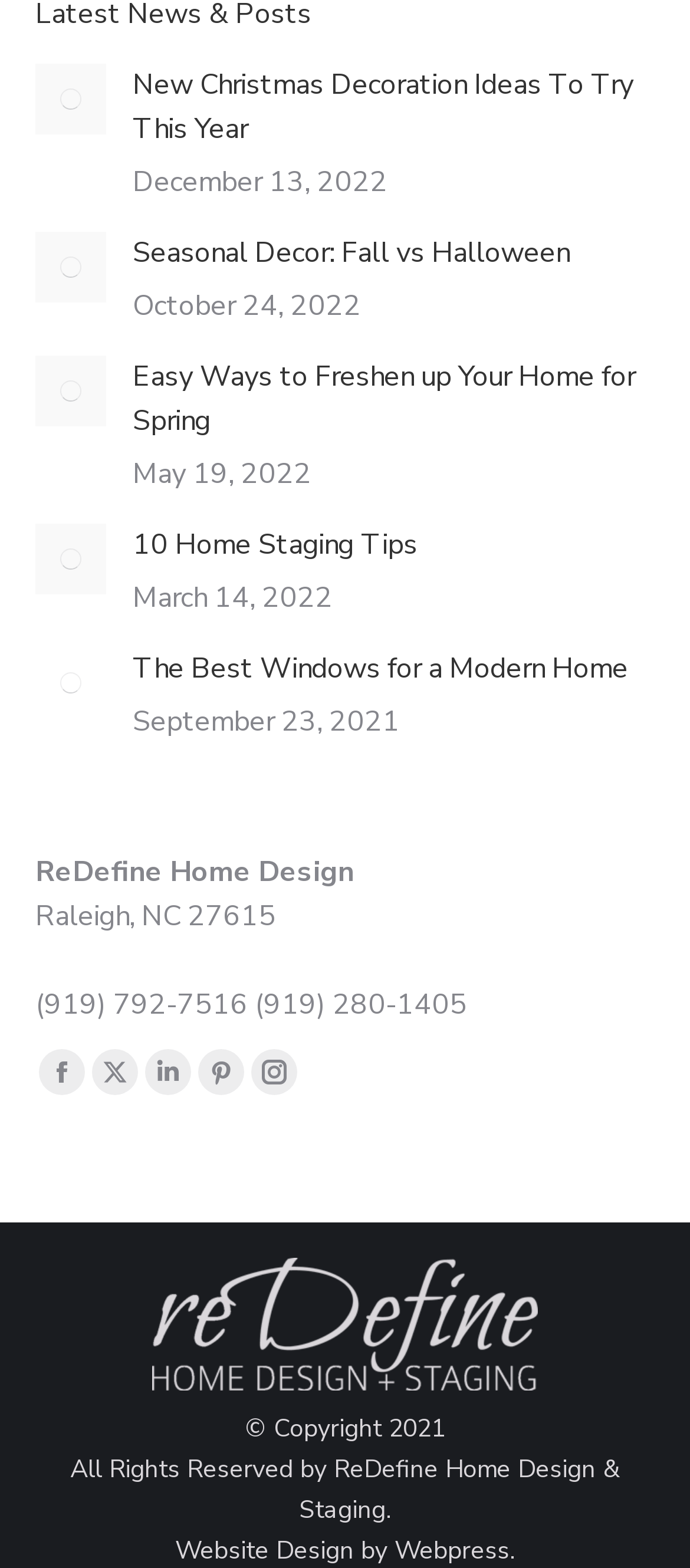How many social media links are there?
Using the image as a reference, give a one-word or short phrase answer.

5